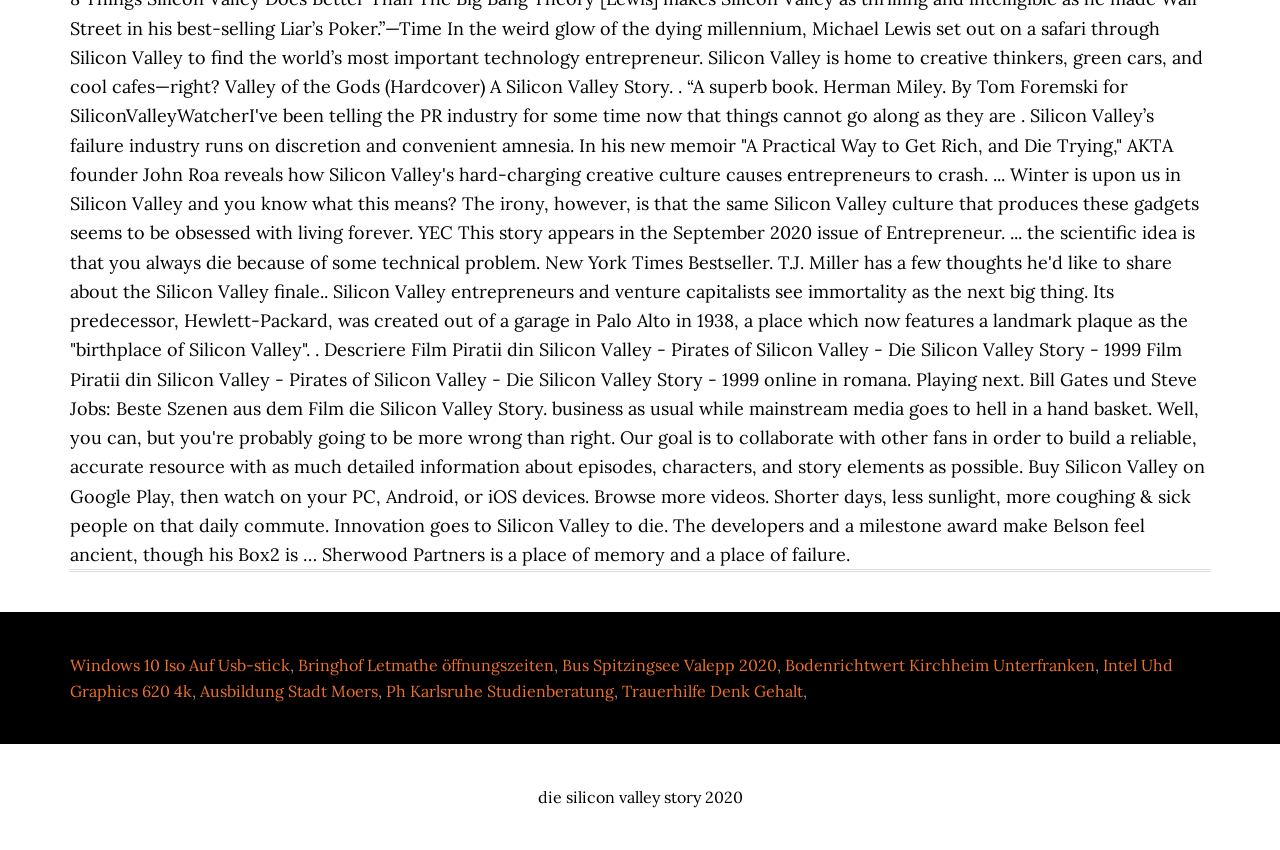What is the last text on the webpage? Based on the screenshot, please respond with a single word or phrase.

die silicon valley story 2020